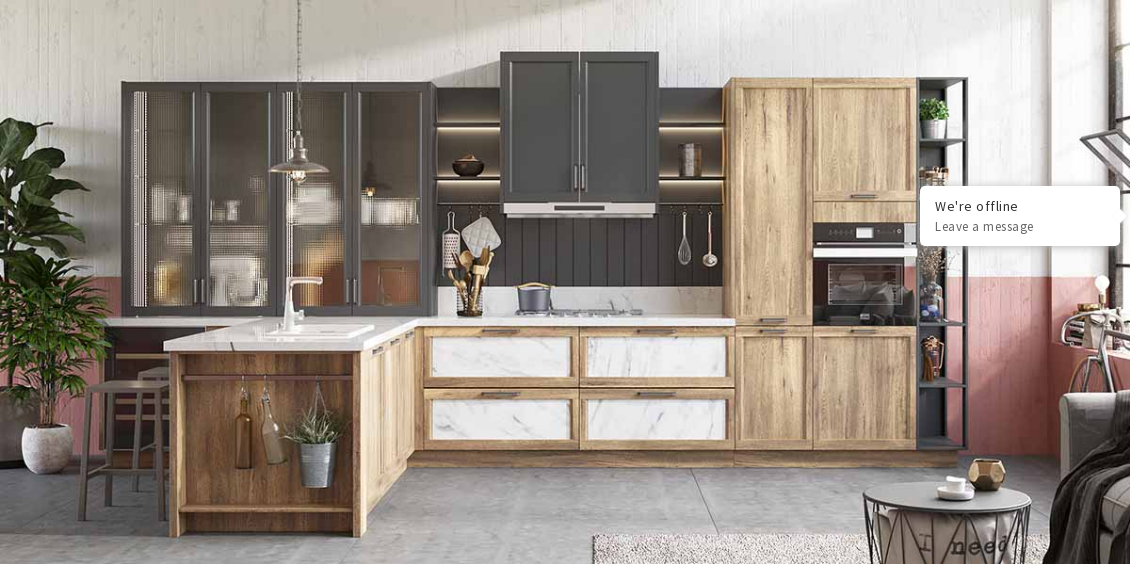Elaborate on all the features and components visible in the image.

The image showcases a modern kitchen design featuring a stylish T-shaped layout. The cabinetry combines natural wood tones with sleek white marble accents, creating a warm yet elegant atmosphere. To the left, there is a wooden island with a white countertop, complemented by minimalist bar stools and a decorative plant nearby, enhancing the cozy feeling of the space. The upper cabinets are made of dark gray materials, with glass fronting that reflects soft lighting from LEDs, neatly showcasing various kitchen accessories. 

Prominently placed on the right is a stylish oven and integrated appliances, seamlessly blending functionality with aesthetics. The kitchen is designed with ample storage solutions, including open shelves and cabinets, ensuring convenience in organization. A message window in the corner indicates communication availability, set against a backdrop of contrasting wall colors that further accentuates the modern design. Overall, this kitchen emanates a perfect blend of elegance, comfort, and practicality.